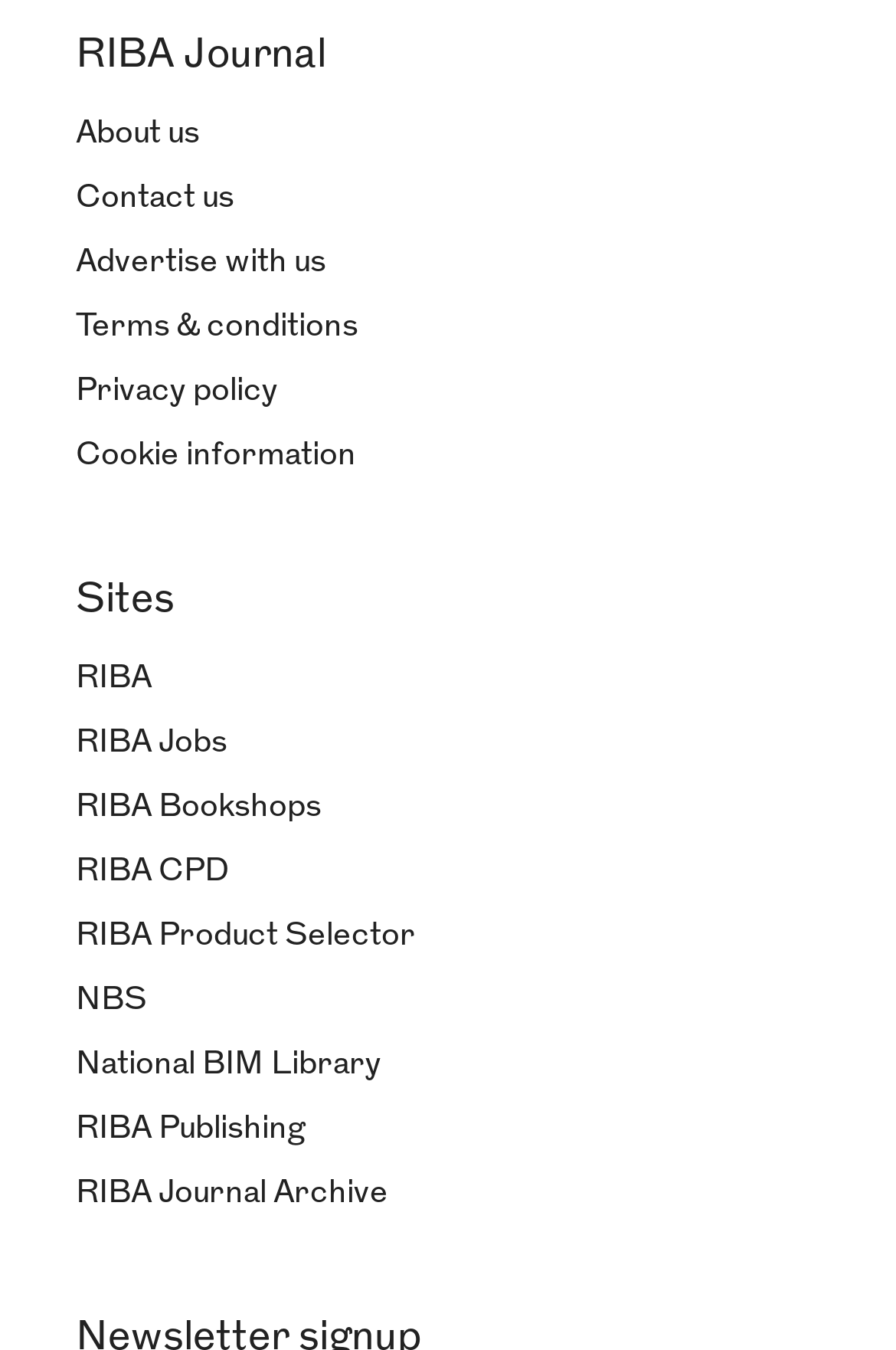Show the bounding box coordinates for the HTML element as described: "title="FloorCoatings4"".

None